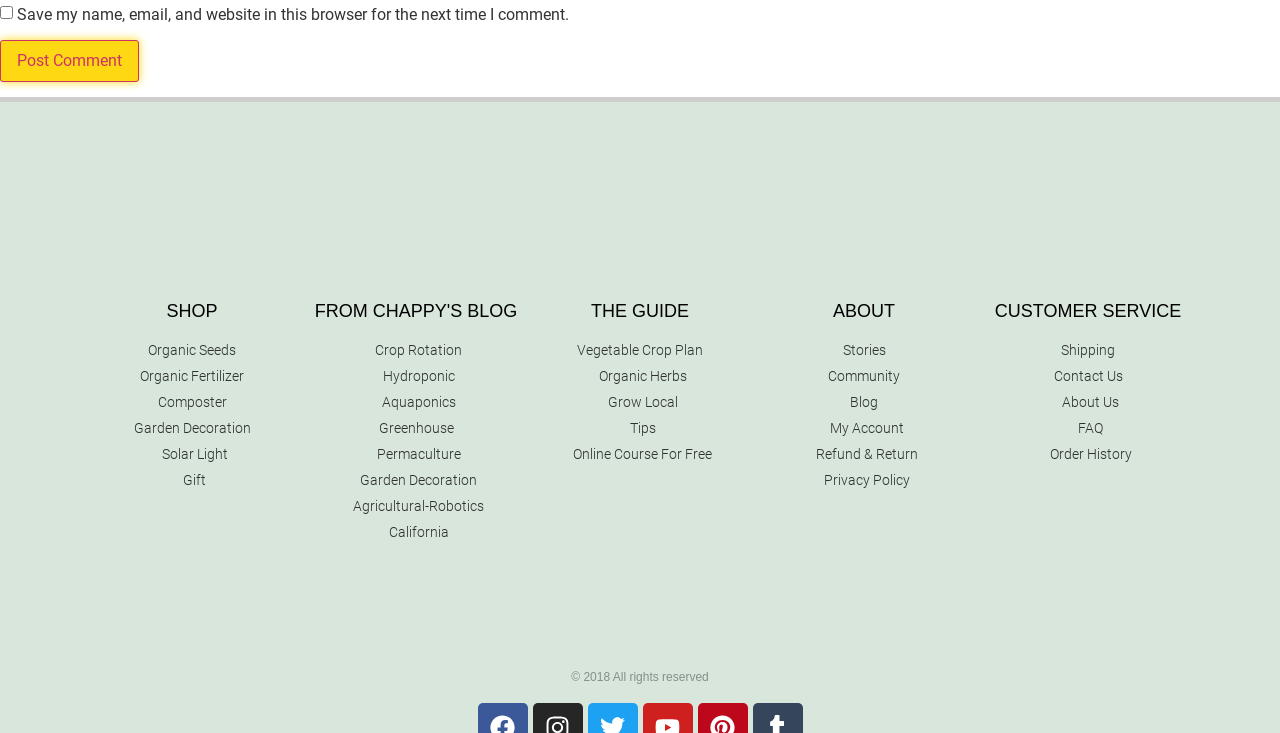What is the text above the 'SHOP' heading?
Answer the question using a single word or phrase, according to the image.

Save my name, email, and website in this browser for the next time I comment.